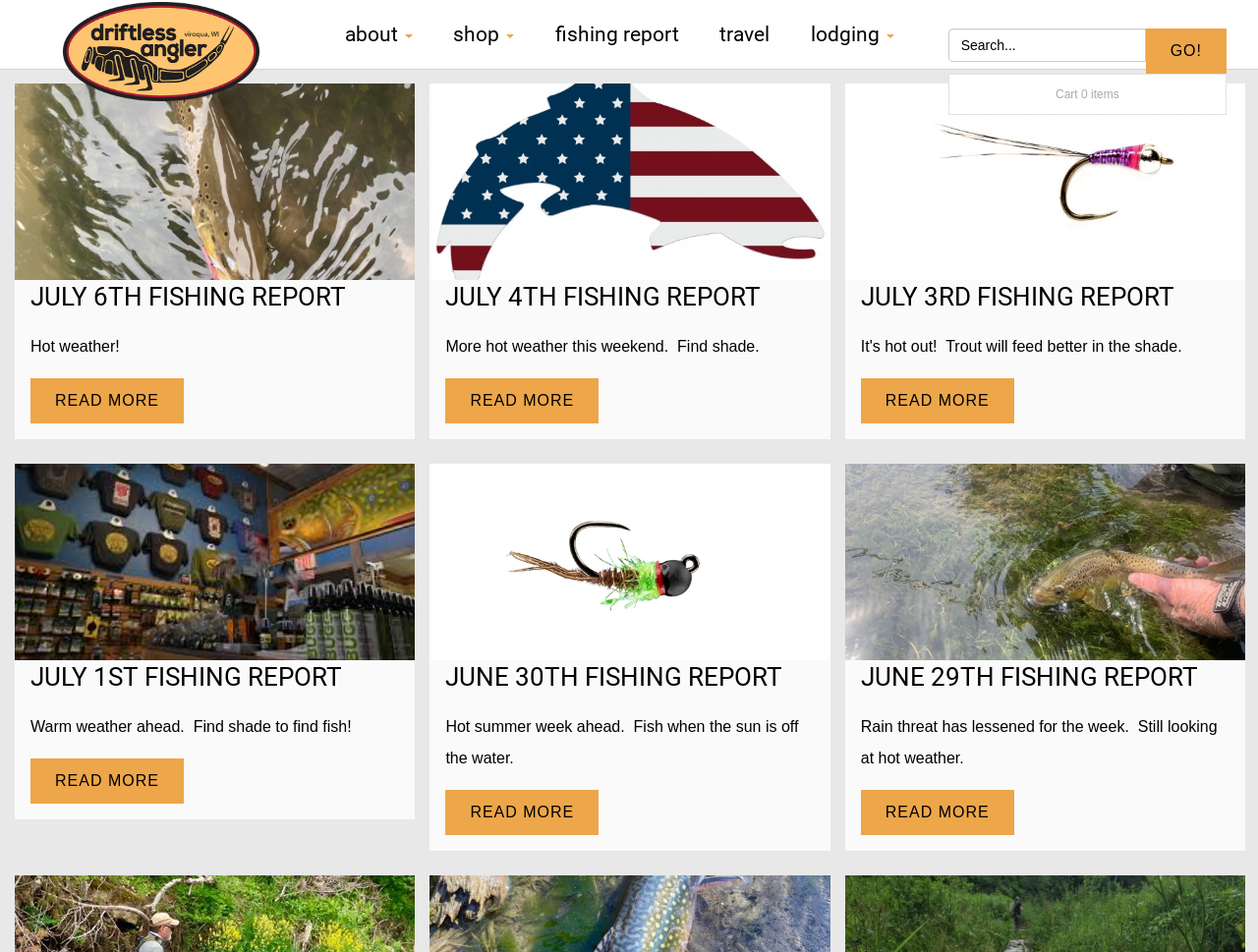How many items are in the cart?
Refer to the image and provide a one-word or short phrase answer.

0